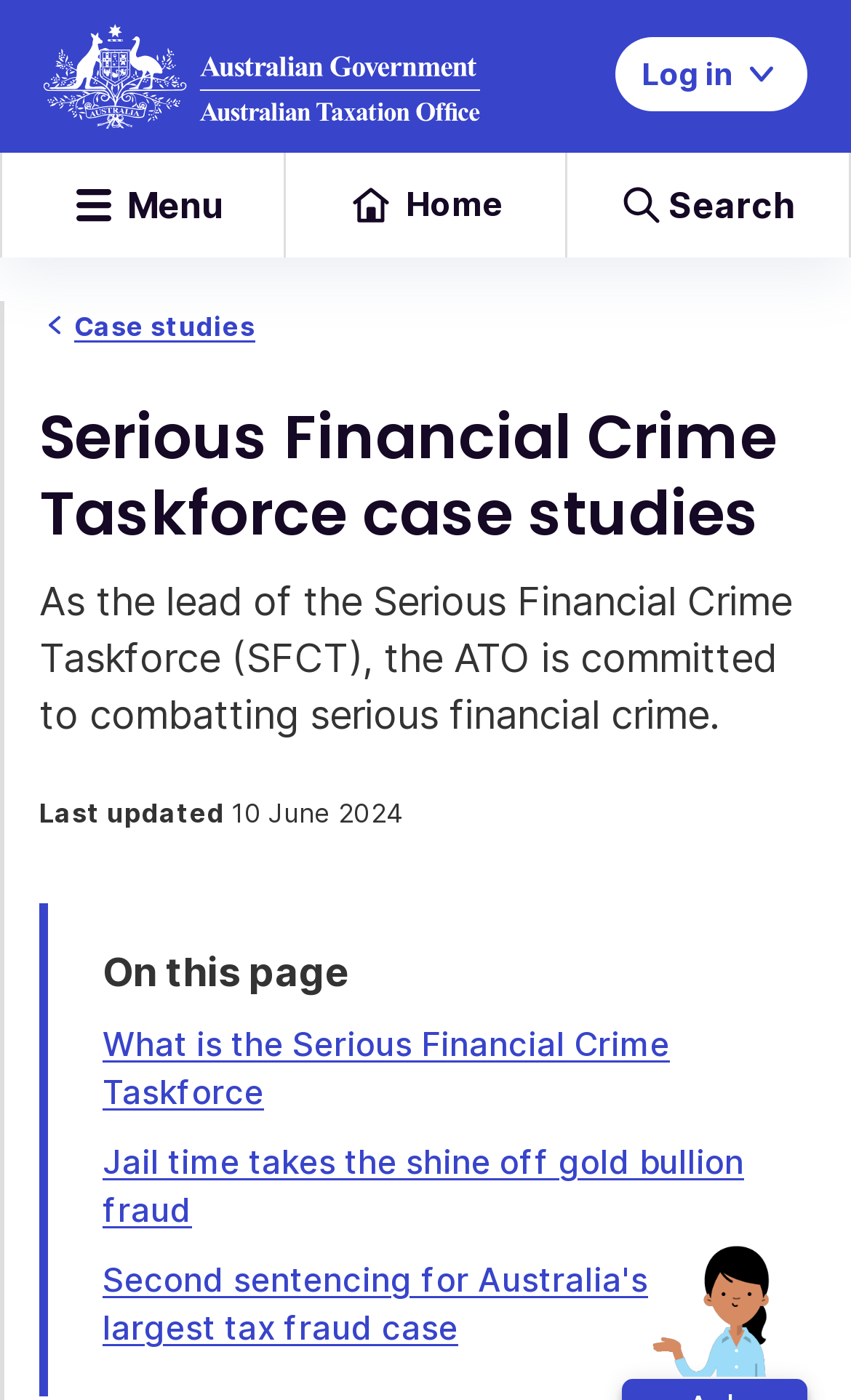Determine the bounding box coordinates of the clickable region to execute the instruction: "Click the ATO logo". The coordinates should be four float numbers between 0 and 1, denoted as [left, top, right, bottom].

[0.051, 0.017, 0.563, 0.092]